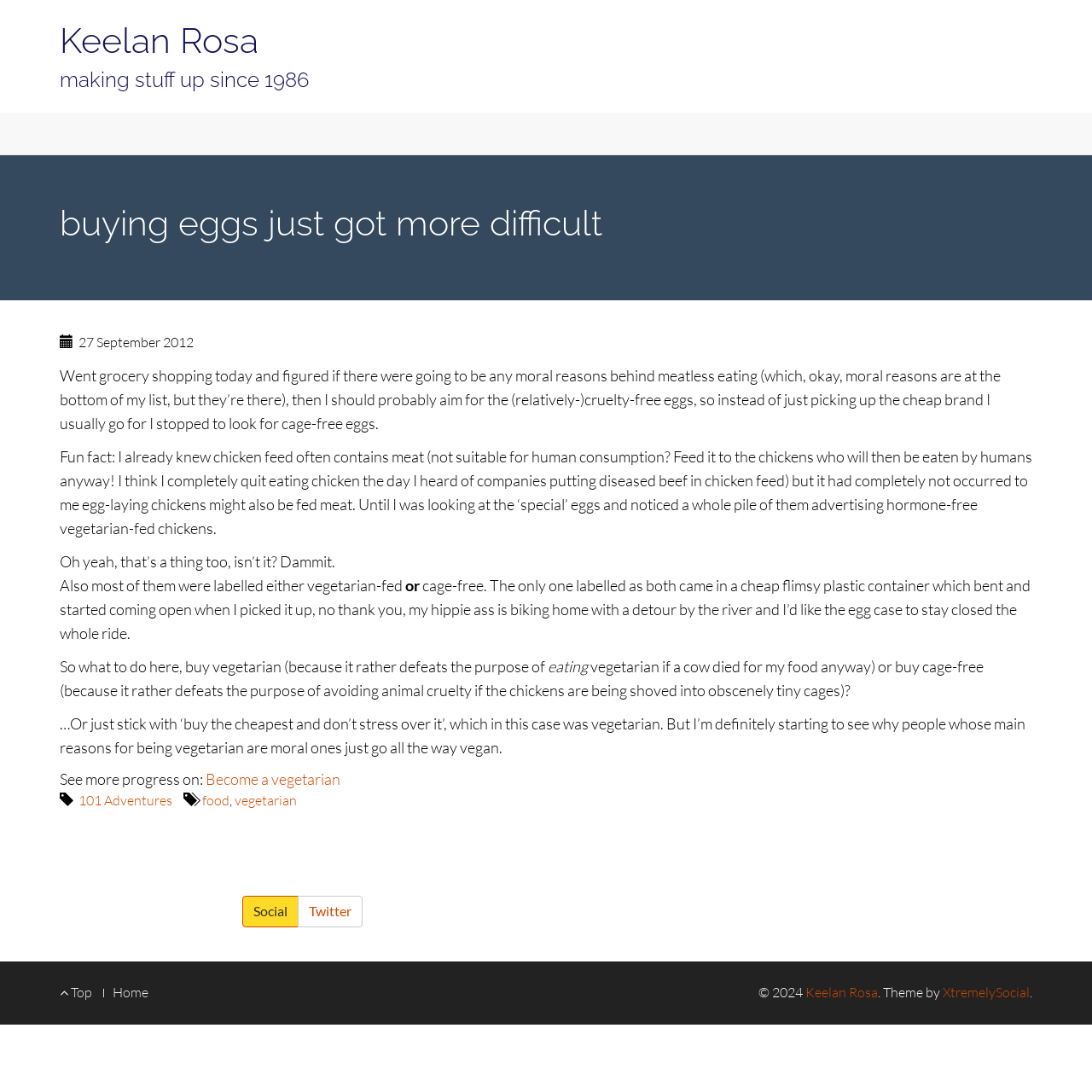Identify the bounding box coordinates of the clickable region to carry out the given instruction: "read the article".

[0.055, 0.303, 0.945, 0.742]